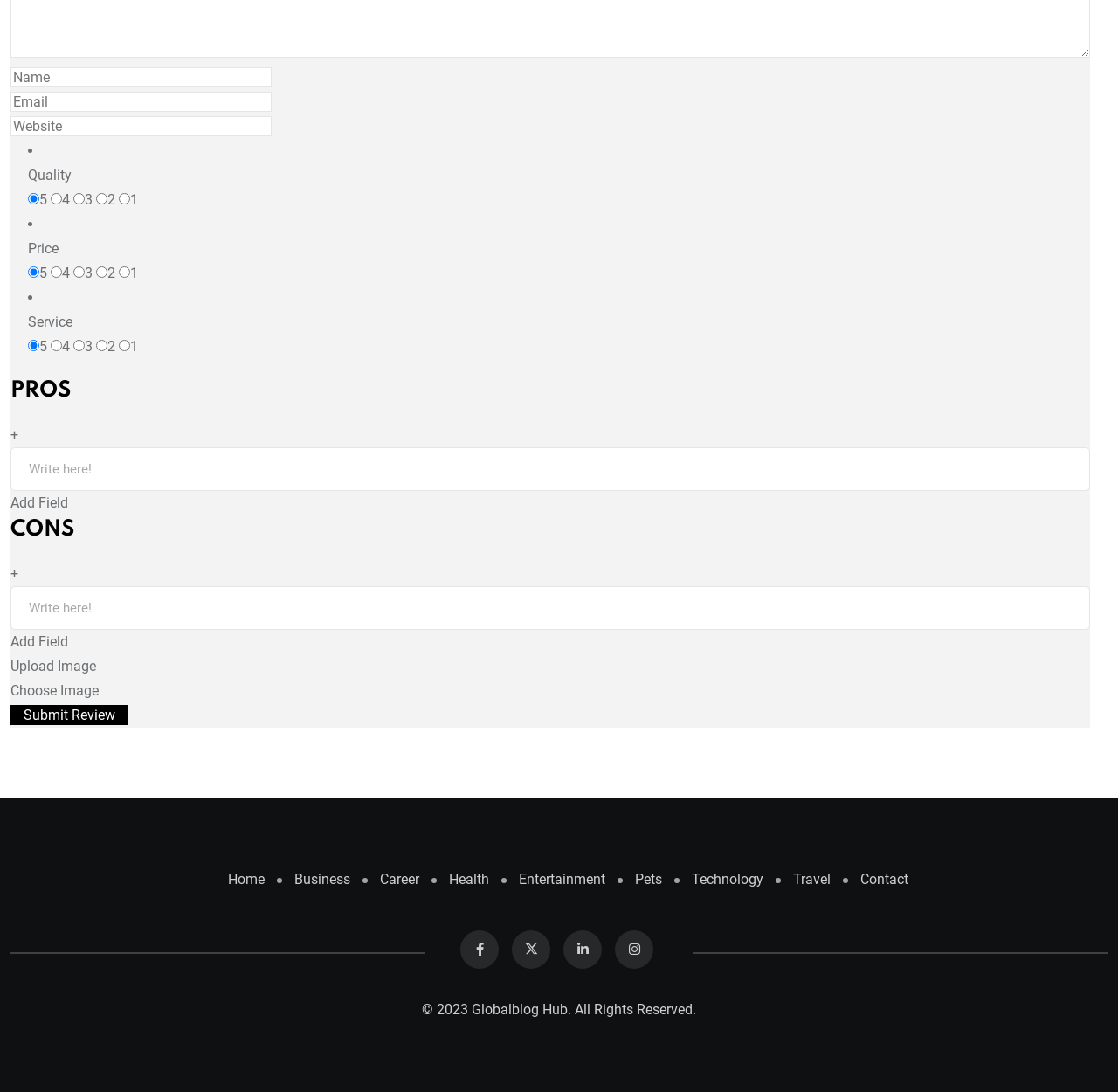How many links are available in the footer section?
Please provide a detailed and comprehensive answer to the question.

In the footer section, there are 11 links available, including 'Home', 'Business', 'Career', 'Health', 'Entertainment', 'Pets', 'Technology', 'Travel', 'Contact', and two social media links.